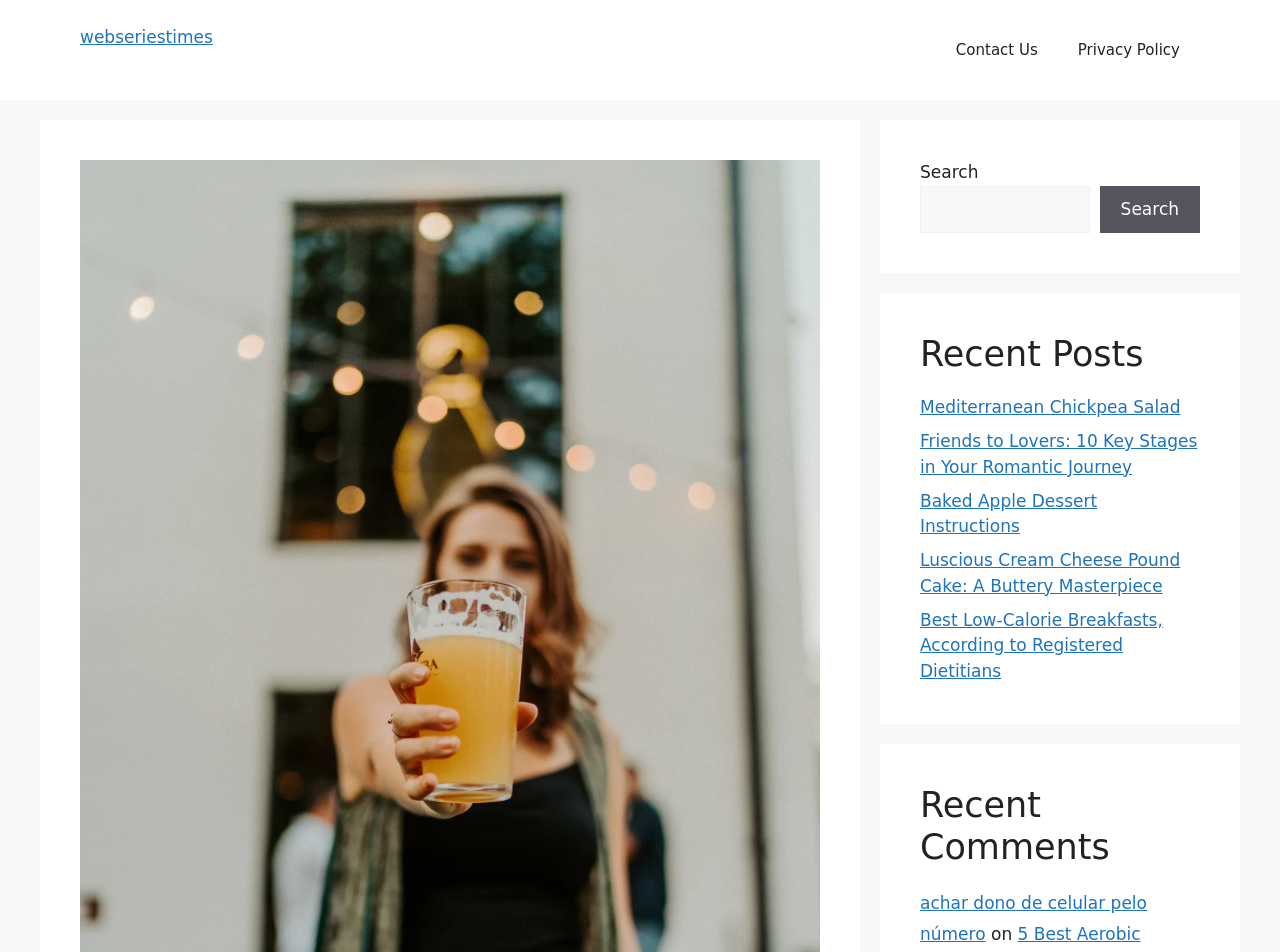What is the purpose of the search box?
From the details in the image, provide a complete and detailed answer to the question.

I determined the purpose of the search box by looking at the StaticText element next to the search box, which says 'Search', and the search box itself, which has a placeholder text 'Search'.